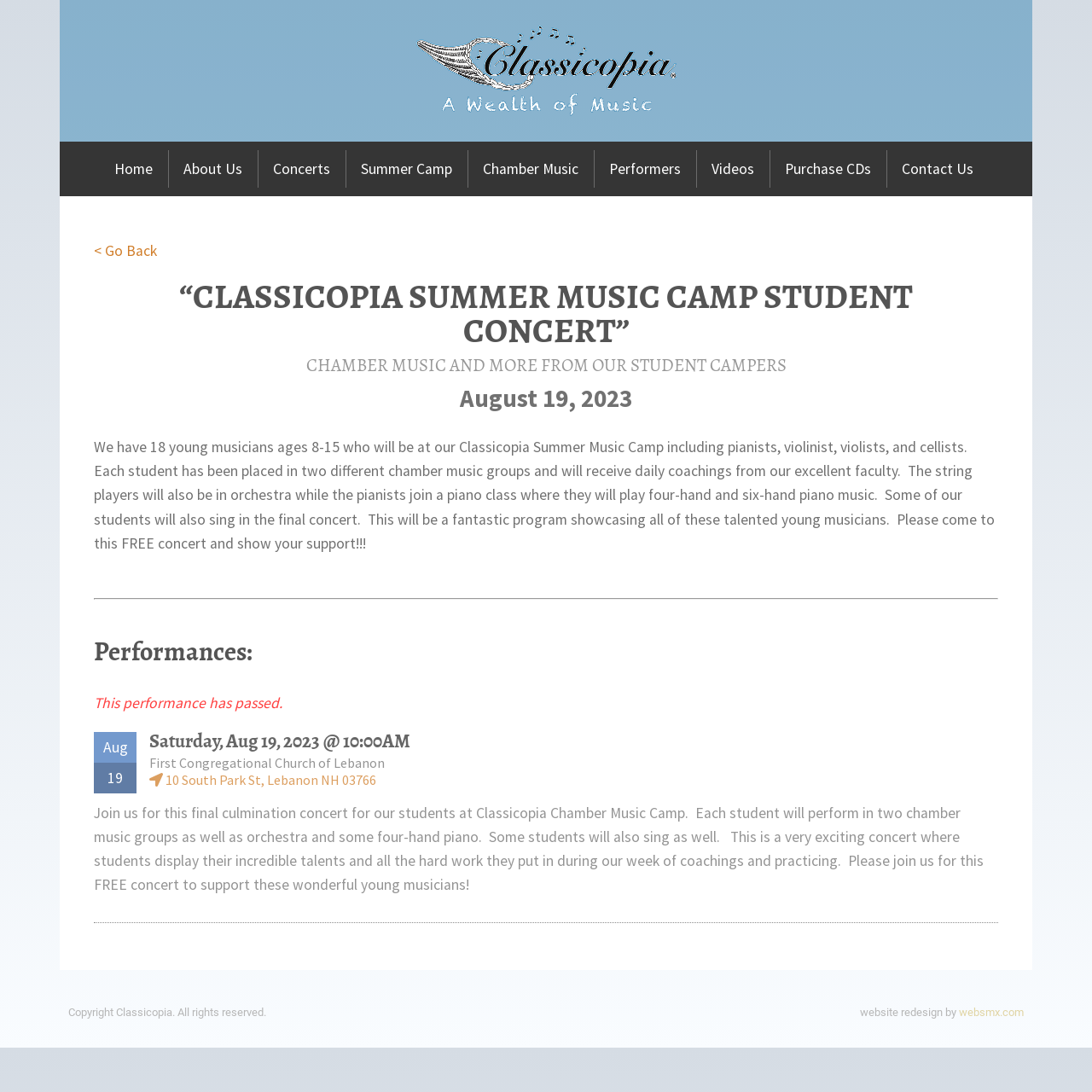Locate the bounding box coordinates of the segment that needs to be clicked to meet this instruction: "Visit the 'websmx.com' website".

[0.878, 0.921, 0.938, 0.933]